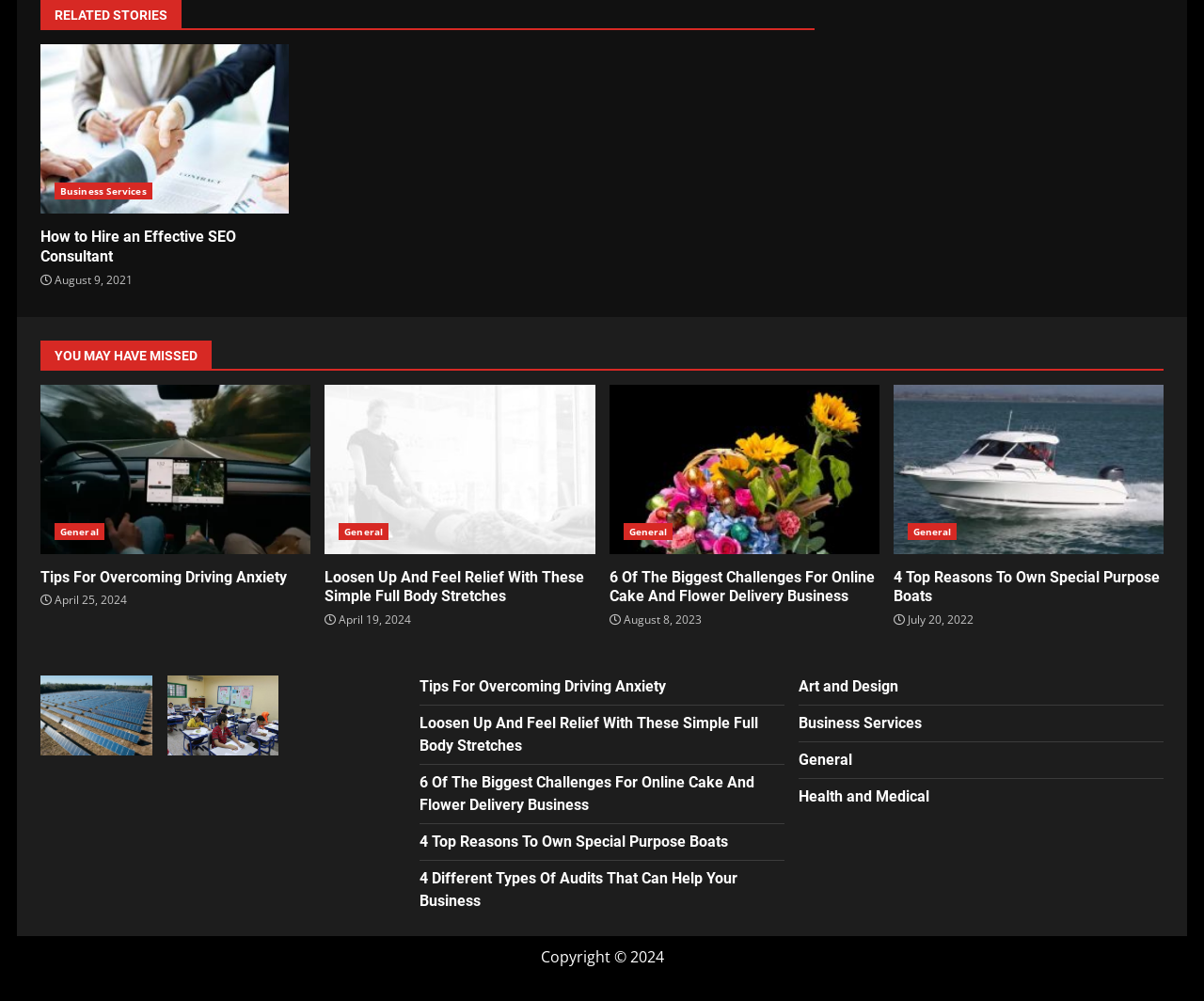Please predict the bounding box coordinates (top-left x, top-left y, bottom-right x, bottom-right y) for the UI element in the screenshot that fits the description: Art and Design

[0.663, 0.675, 0.746, 0.698]